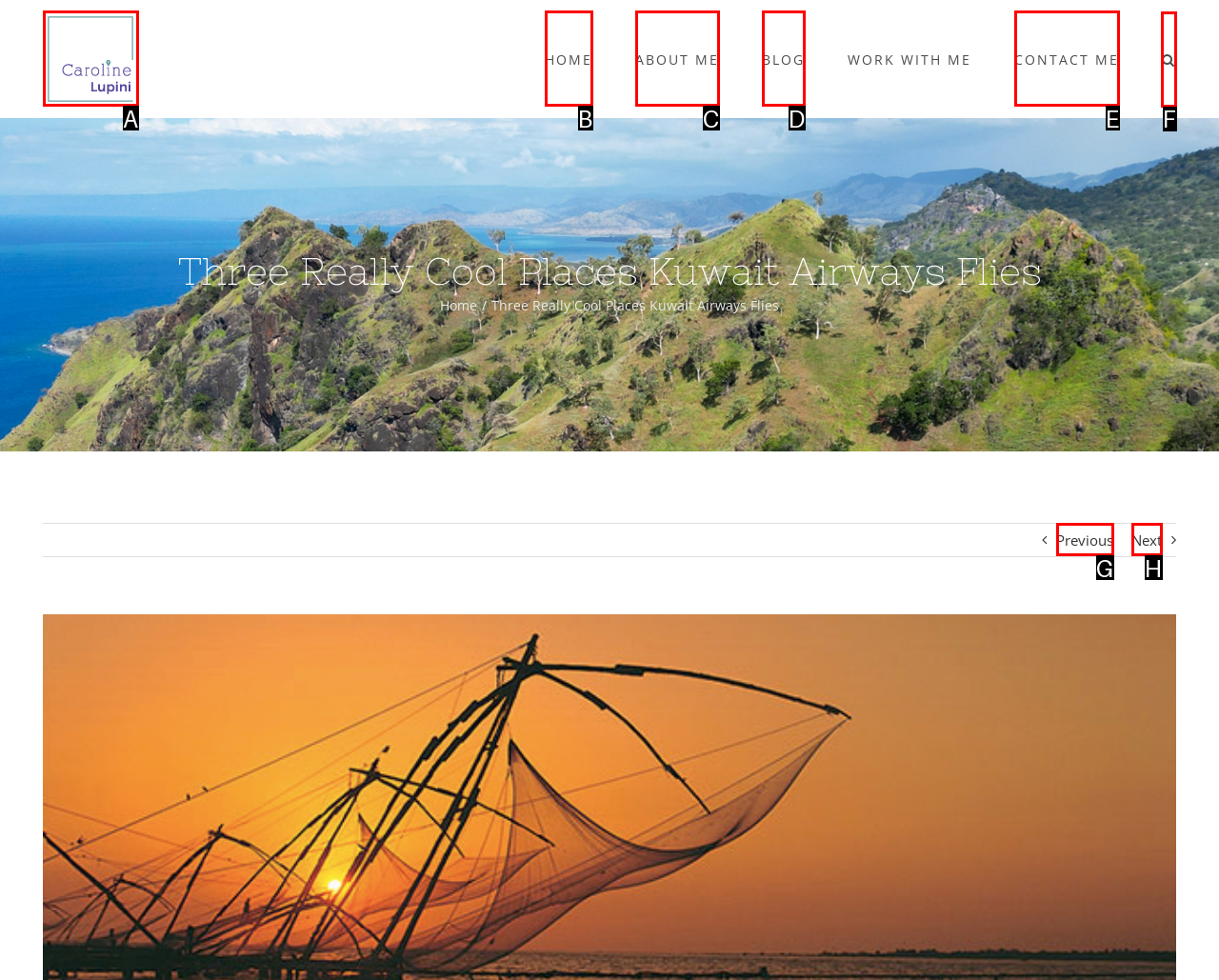Identify the correct choice to execute this task: Search for something
Respond with the letter corresponding to the right option from the available choices.

F